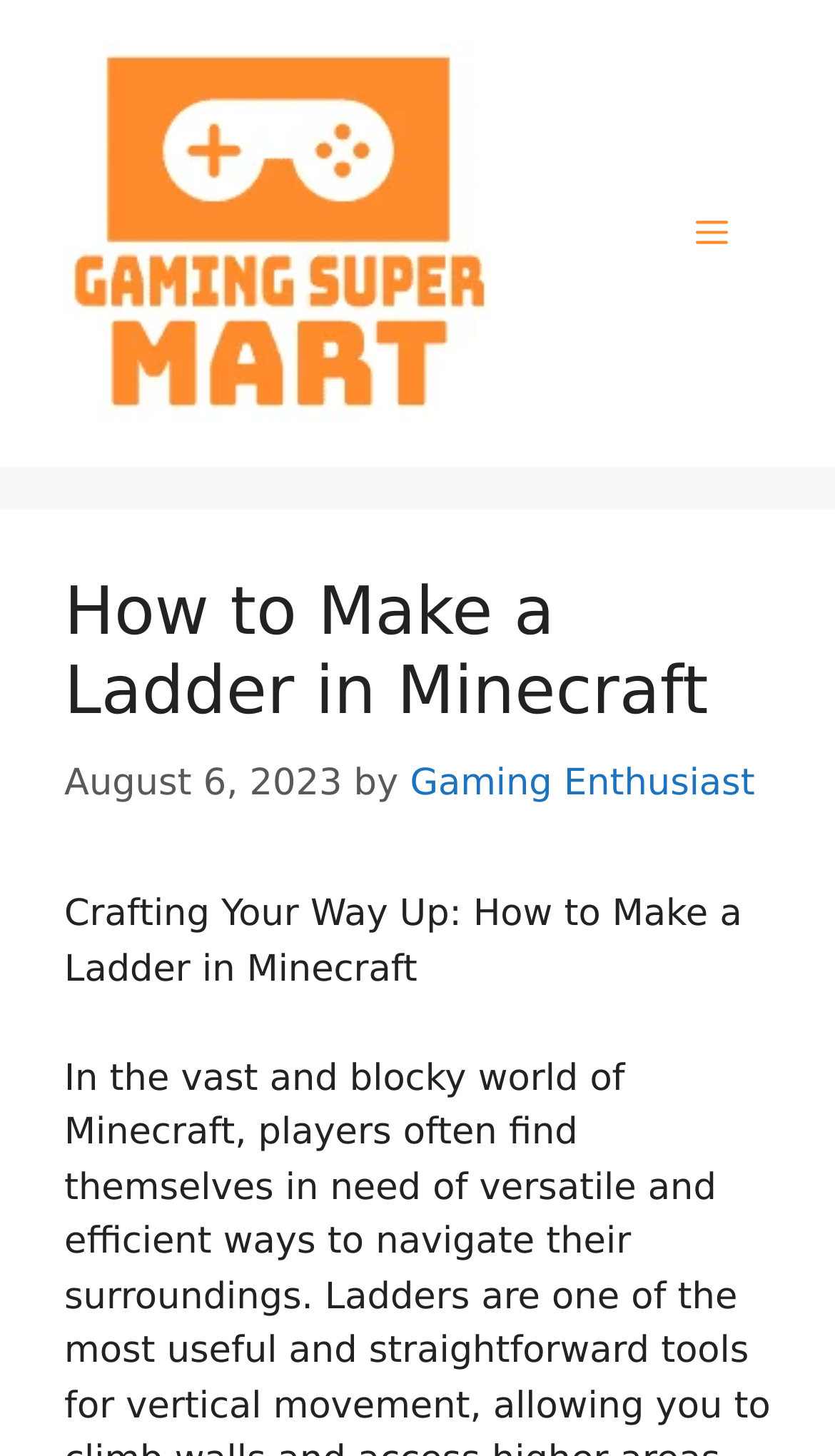Give a one-word or one-phrase response to the question: 
What is the name of the website?

Best Gaming Laptops Super Mart